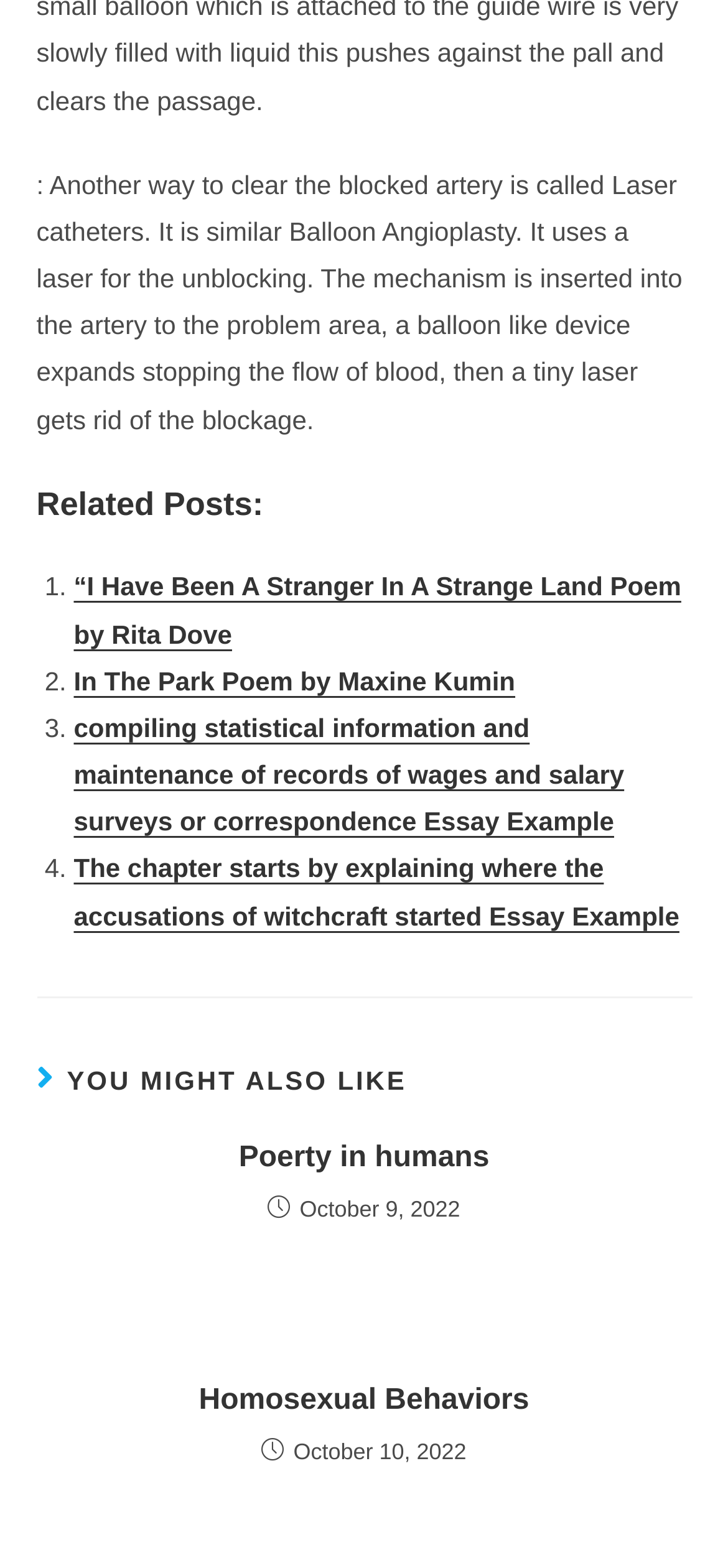Identify the bounding box coordinates for the UI element described as: "Homosexual Behaviors". The coordinates should be provided as four floats between 0 and 1: [left, top, right, bottom].

[0.081, 0.881, 0.919, 0.907]